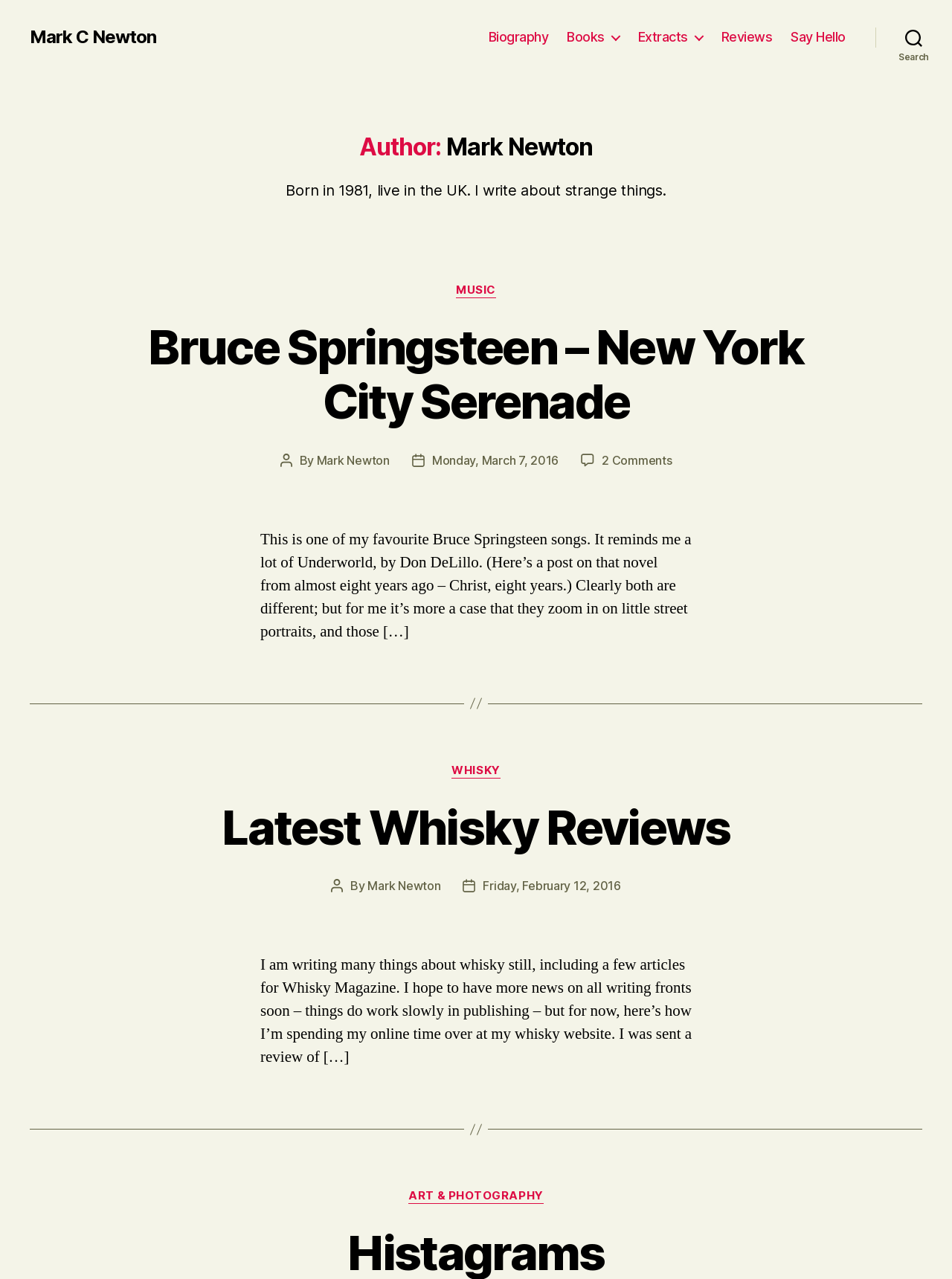Identify the bounding box coordinates of the clickable region to carry out the given instruction: "Check the 'MUSIC' category".

[0.479, 0.222, 0.521, 0.233]